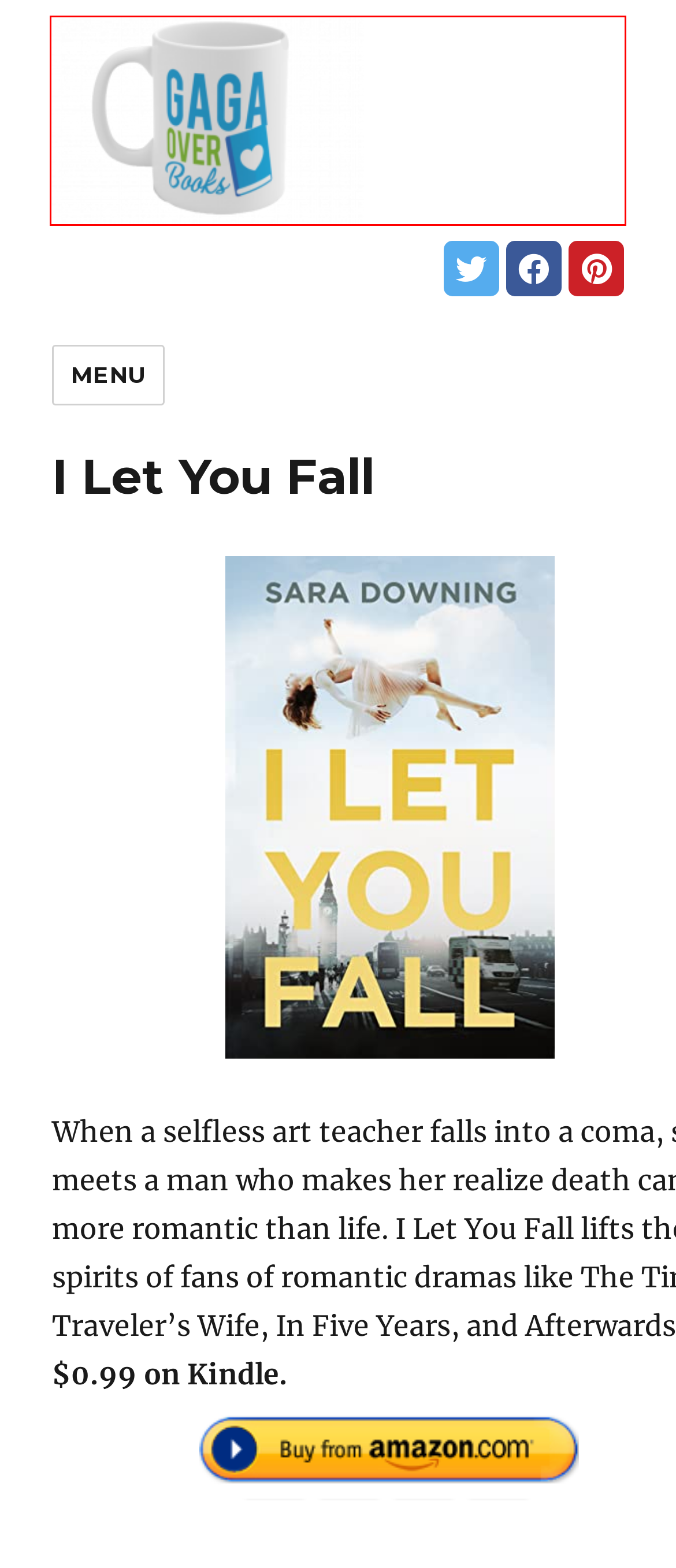Examine the screenshot of the webpage, noting the red bounding box around a UI element. Pick the webpage description that best matches the new page after the element in the red bounding box is clicked. Here are the candidates:
A. Free: Contemplations: A Different Path To The Sacred | Gagaoverbooks.com
B. Free: Gritty Friendships: Bringing Purpose and Value to Male Relationships | Gagaoverbooks.com
C. Free: The World Is My Oyster – Volume 3 | Gagaoverbooks.com
D. How to promote your book | Gagaoverbooks.com
E. Recommended Reading for Bookaholics
F. Free: The Antidote How To Stop Being Toxic | Gagaoverbooks.com
G. Free: Soldier in Germany | Gagaoverbooks.com
H. Free: Berserker of Gambria: Misfits of Gambria (Book 1) | Gagaoverbooks.com

E